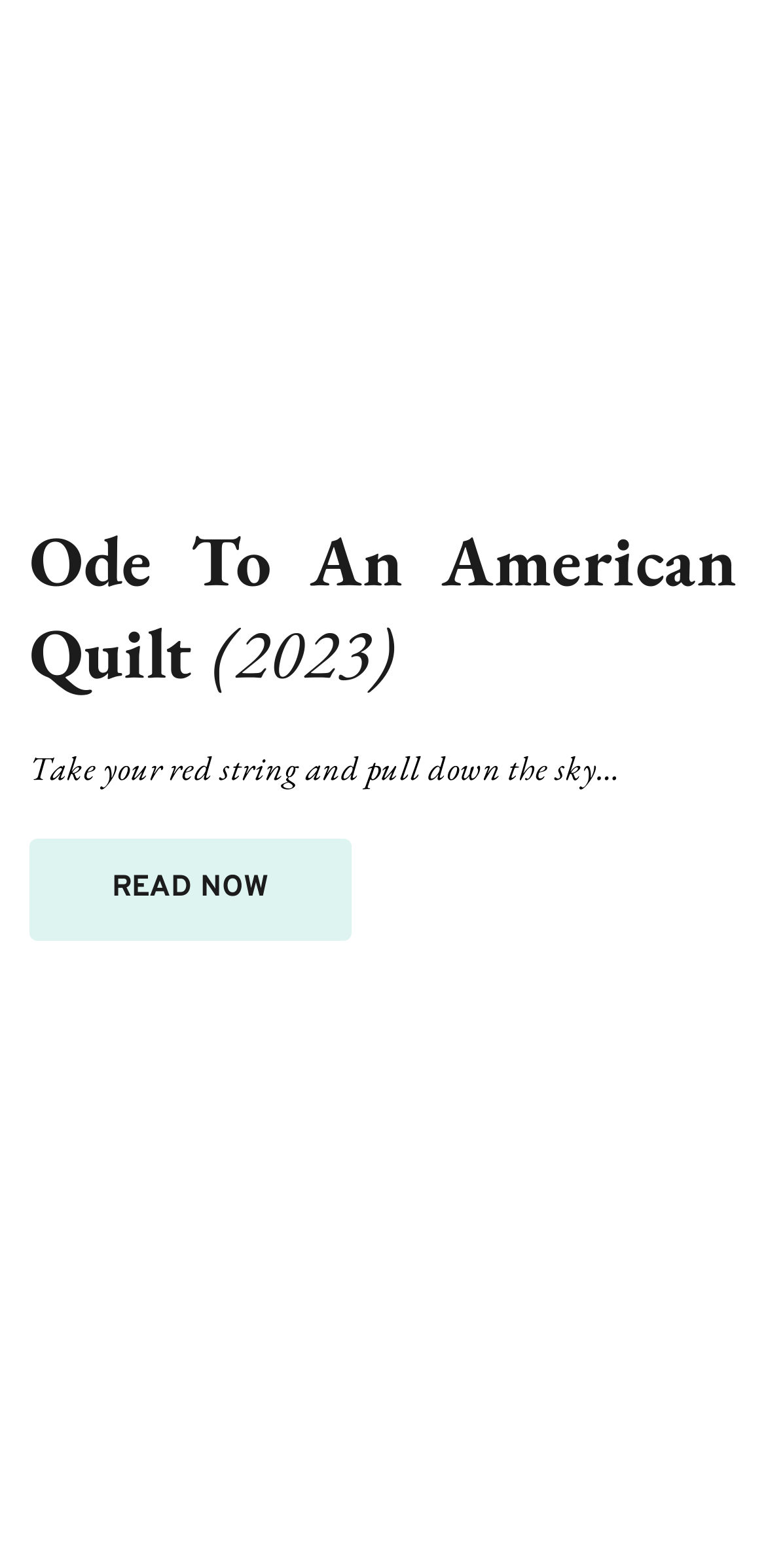What is the year mentioned in the heading?
Using the image, elaborate on the answer with as much detail as possible.

The heading element with bounding box coordinates [0.09, 0.016, 0.91, 0.075] contains the text '(2023)', indicating that the year mentioned is 2023.